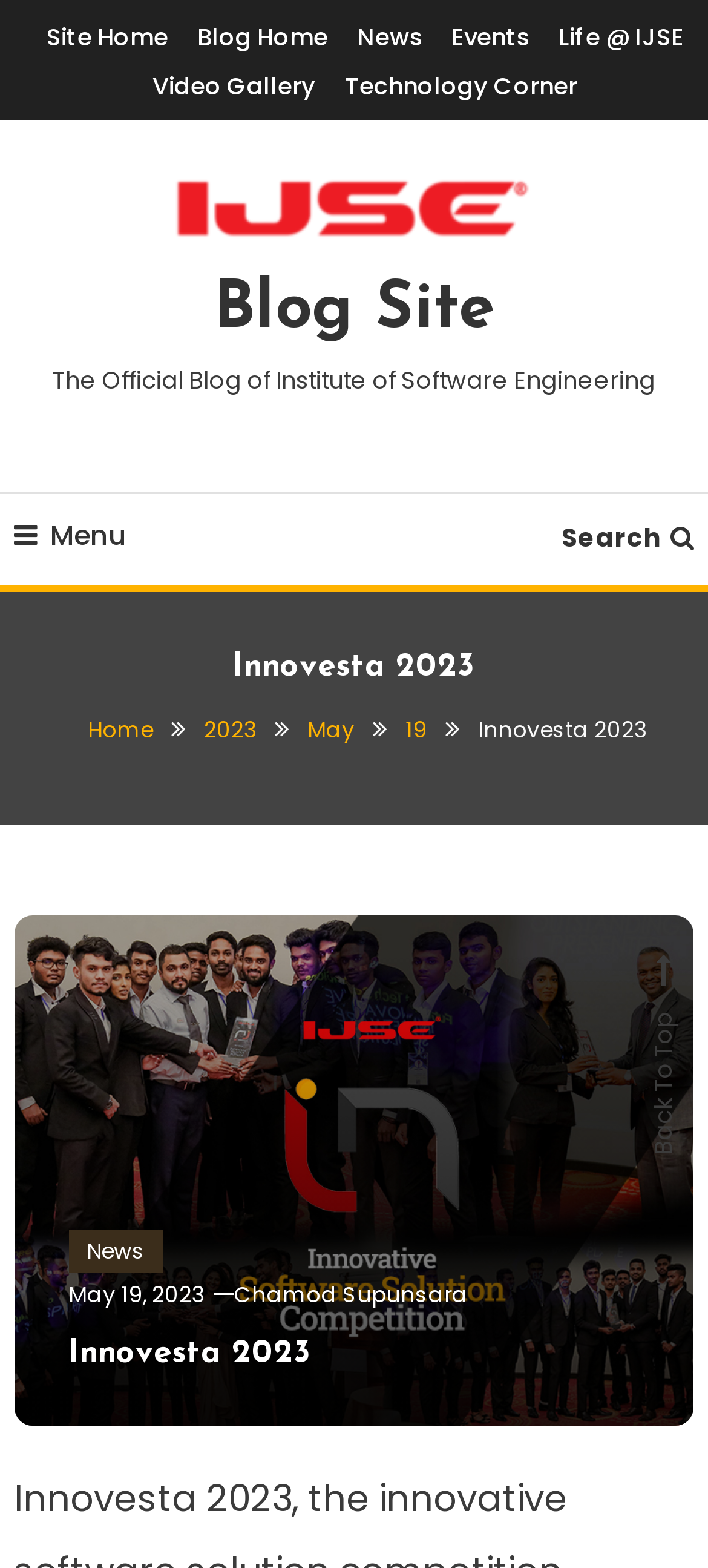Specify the bounding box coordinates for the region that must be clicked to perform the given instruction: "go to site home".

[0.065, 0.01, 0.237, 0.038]